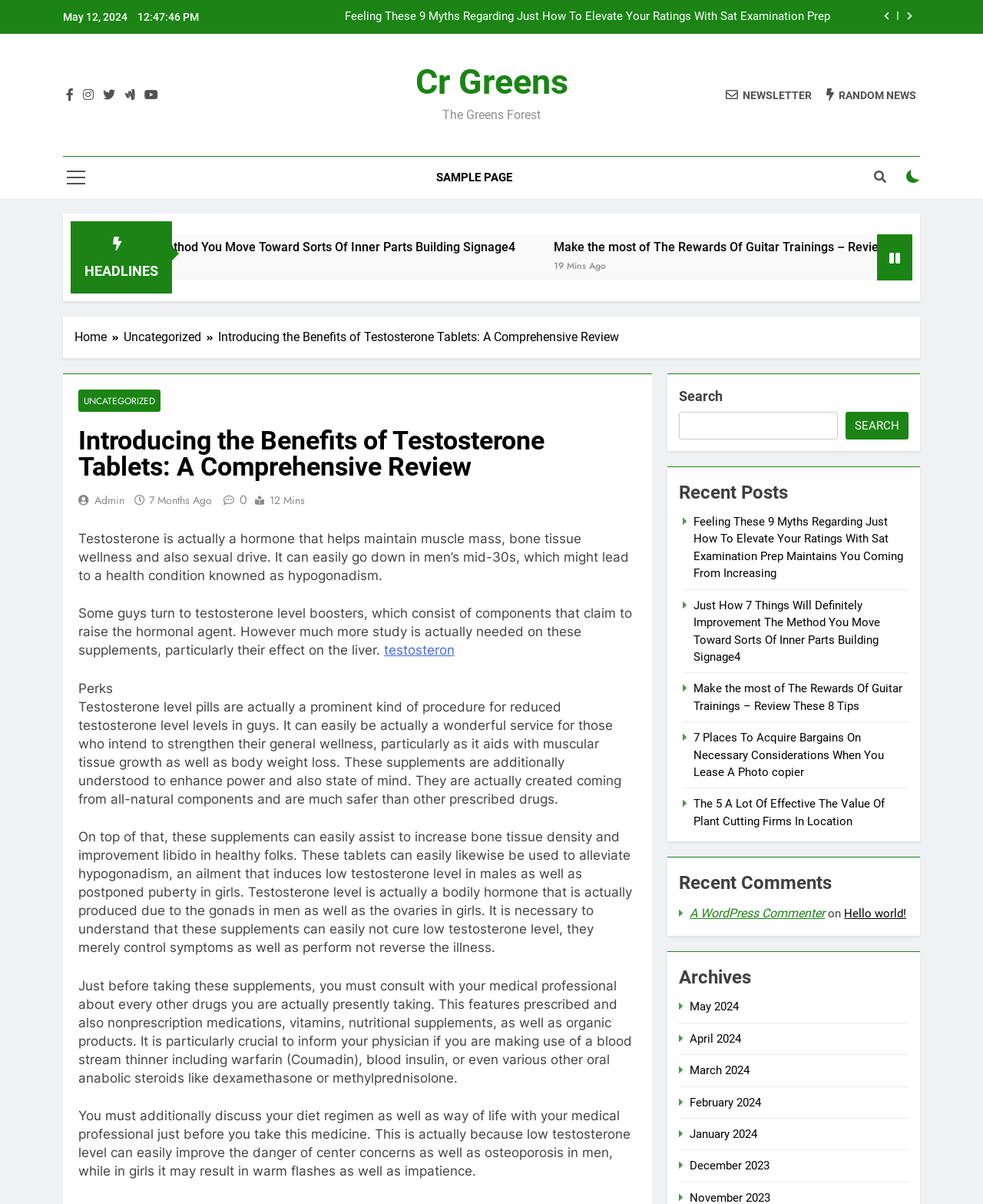Please pinpoint the bounding box coordinates for the region I should click to adhere to this instruction: "Go to Cr Greens".

[0.422, 0.051, 0.578, 0.085]